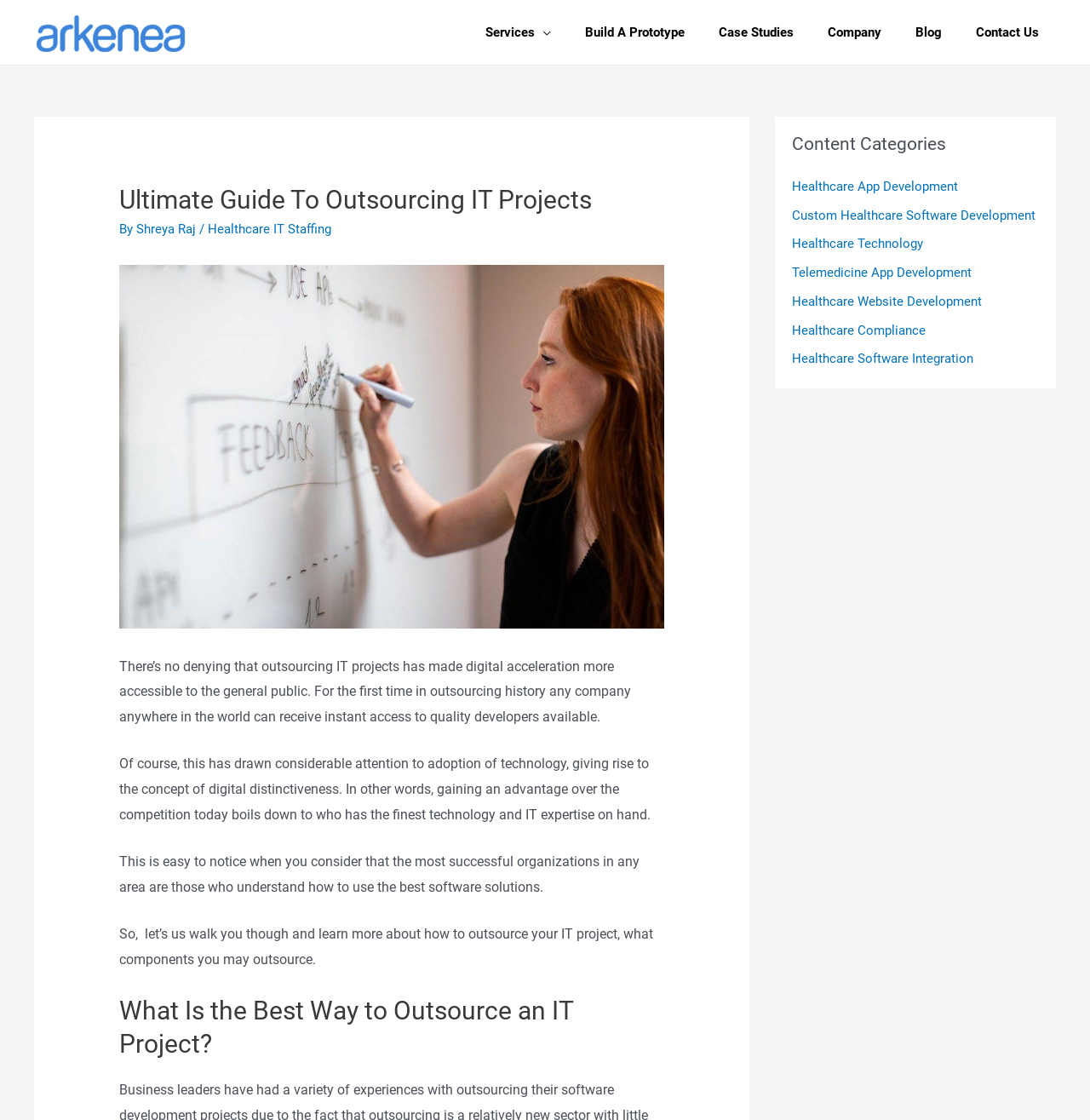Generate a thorough explanation of the webpage's elements.

The webpage is focused on IT project development outsourcing, with a main title "Ultimate Guide To Outsourcing IT Projects" at the top. Below the title, there is a navigation menu with links to various sections of the website, including "Services", "Build A Prototype", "Case Studies", "Company", "Blog", and "Contact Us".

On the left side of the page, there is a header section with a heading "Ultimate Guide To Outsourcing IT Projects" and a subheading "By Shreya Raj / Healthcare IT Staffing". Below this, there is an image related to IT projects outsourcing.

The main content of the page starts with a paragraph discussing the benefits of outsourcing IT projects, followed by several paragraphs explaining the importance of technology and IT expertise in gaining a competitive advantage. The text then transitions to a section titled "What Is the Best Way to Outsource an IT Project?".

On the right side of the page, there is a complementary section with a heading "Content Categories" and a navigation menu with links to various categories, including "Healthcare App Development", "Custom Healthcare Software Development", "Healthcare Technology", and others.

Overall, the webpage appears to be an informative article or guide on outsourcing IT projects, with a focus on the benefits and best practices of doing so.